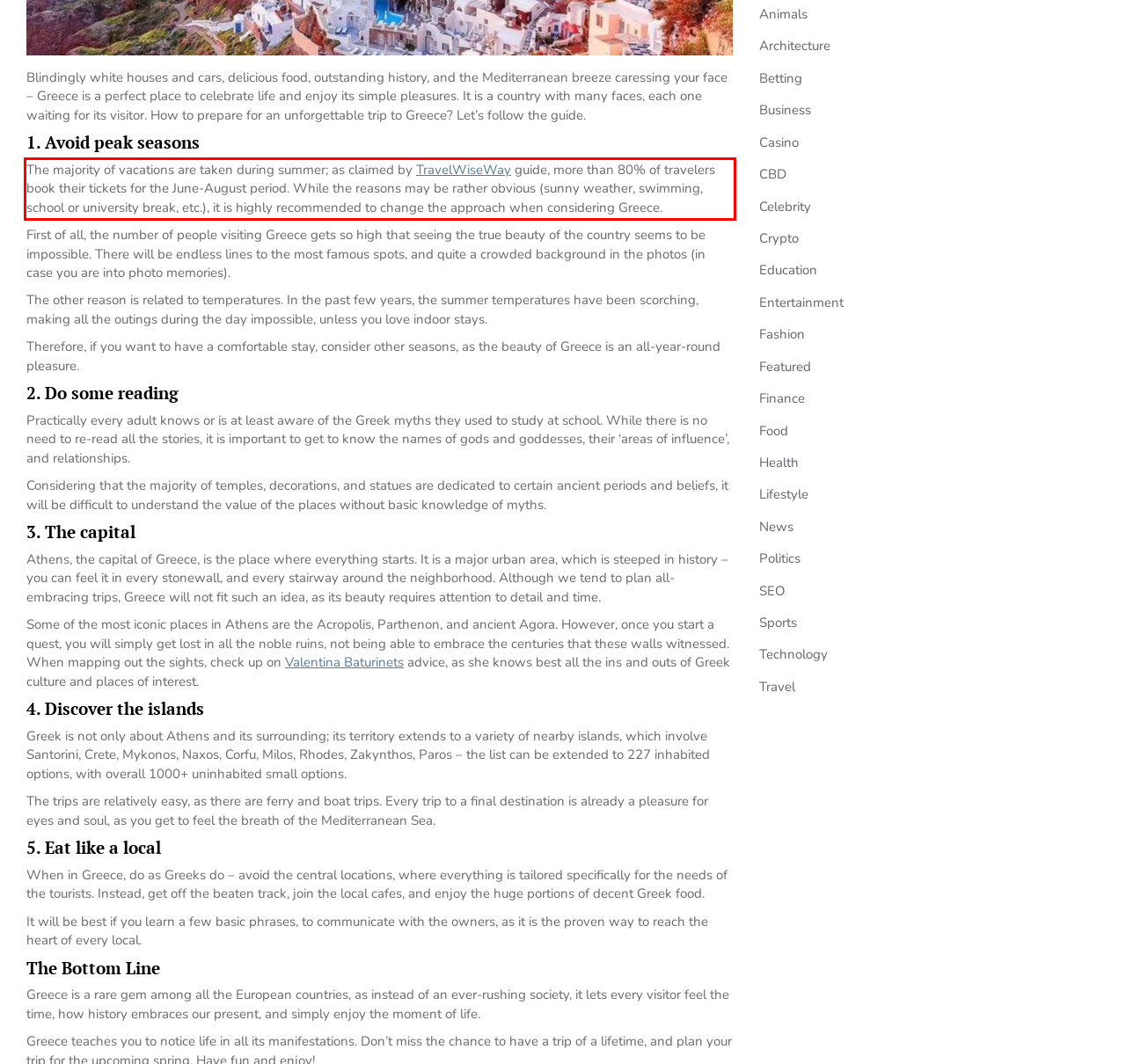Review the screenshot of the webpage and recognize the text inside the red rectangle bounding box. Provide the extracted text content.

The majority of vacations are taken during summer; as claimed by TravelWiseWay guide, more than 80% of travelers book their tickets for the June-August period. While the reasons may be rather obvious (sunny weather, swimming, school or university break, etc.), it is highly recommended to change the approach when considering Greece.